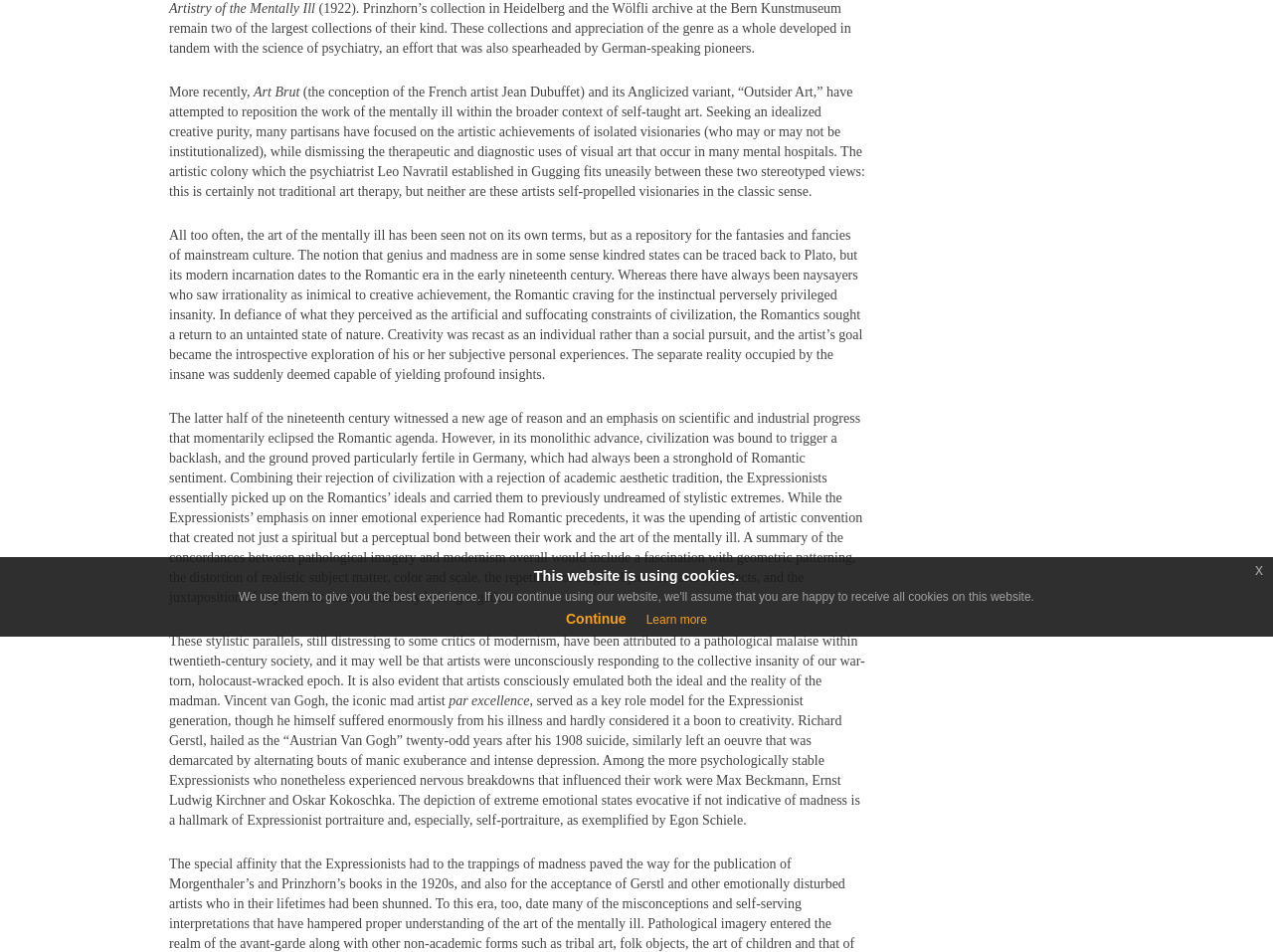Return the bounding box coordinates of the UI element that corresponds to this description: "Continue". The coordinates must be given as four float numbers in the range of 0 and 1, [left, top, right, bottom].

[0.445, 0.641, 0.492, 0.658]